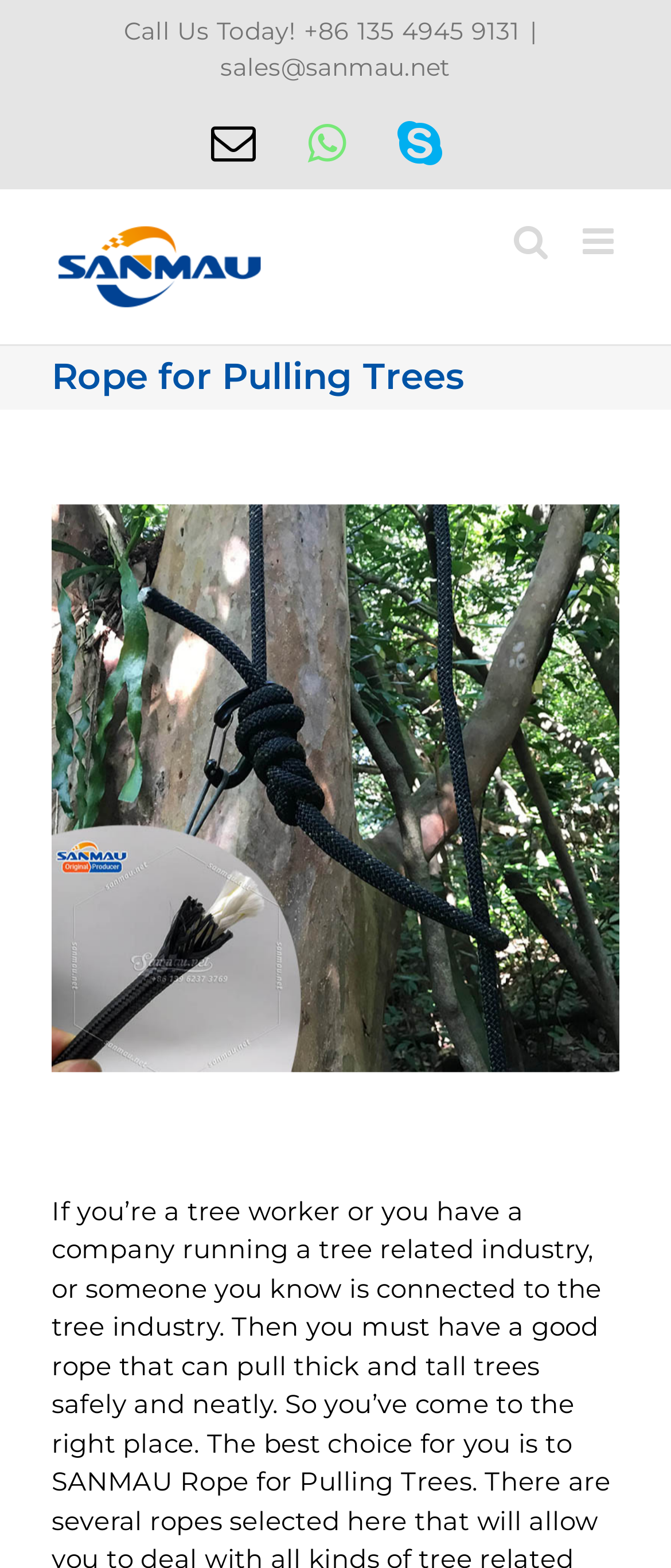Please use the details from the image to answer the following question comprehensively:
Is the mobile menu expanded?

The mobile menu is not expanded, as indicated by the 'expanded: False' attribute of the link element with the text 'Toggle mobile menu'.